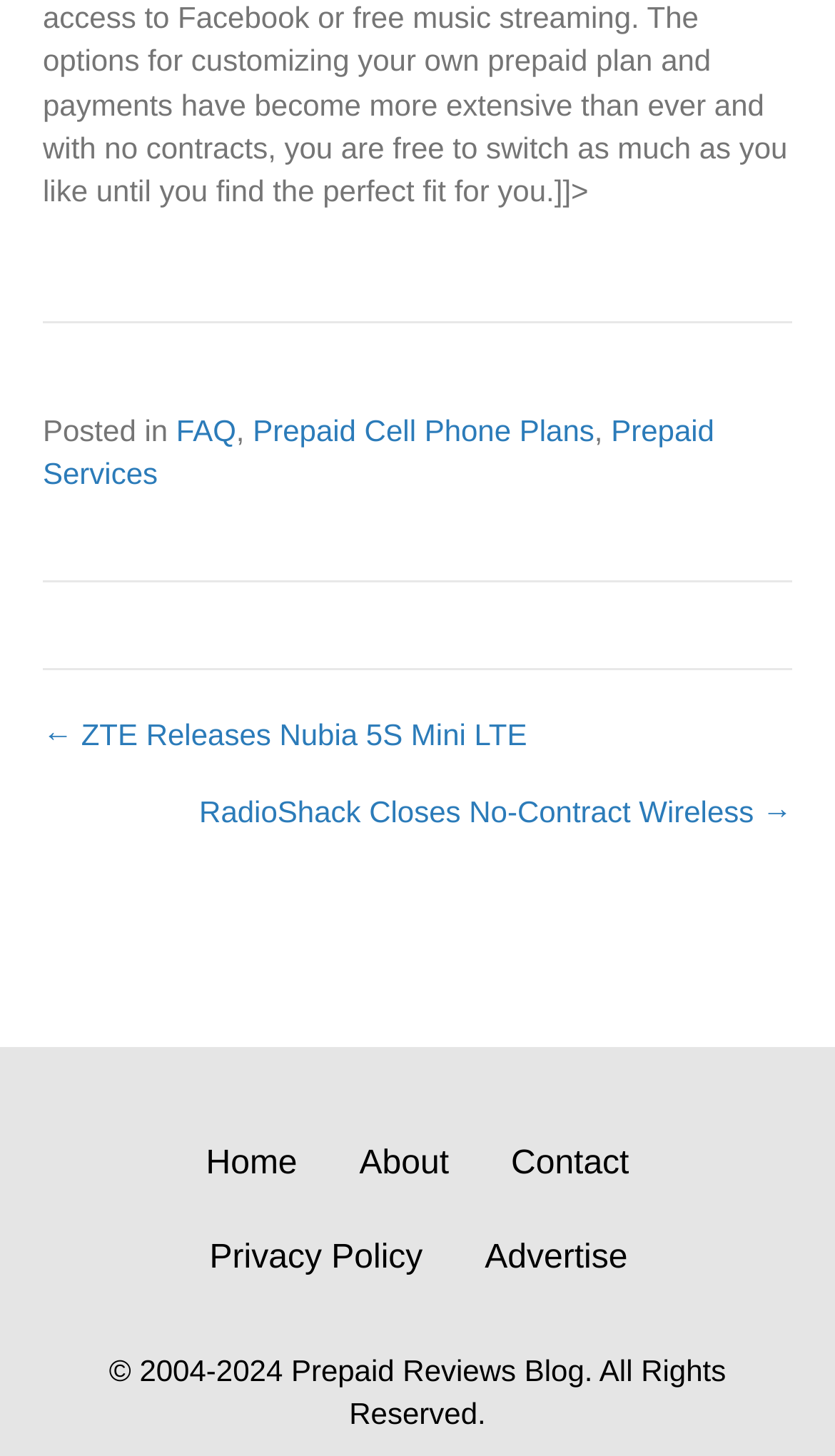Find the bounding box coordinates of the area that needs to be clicked in order to achieve the following instruction: "go to FAQ page". The coordinates should be specified as four float numbers between 0 and 1, i.e., [left, top, right, bottom].

[0.211, 0.283, 0.283, 0.307]